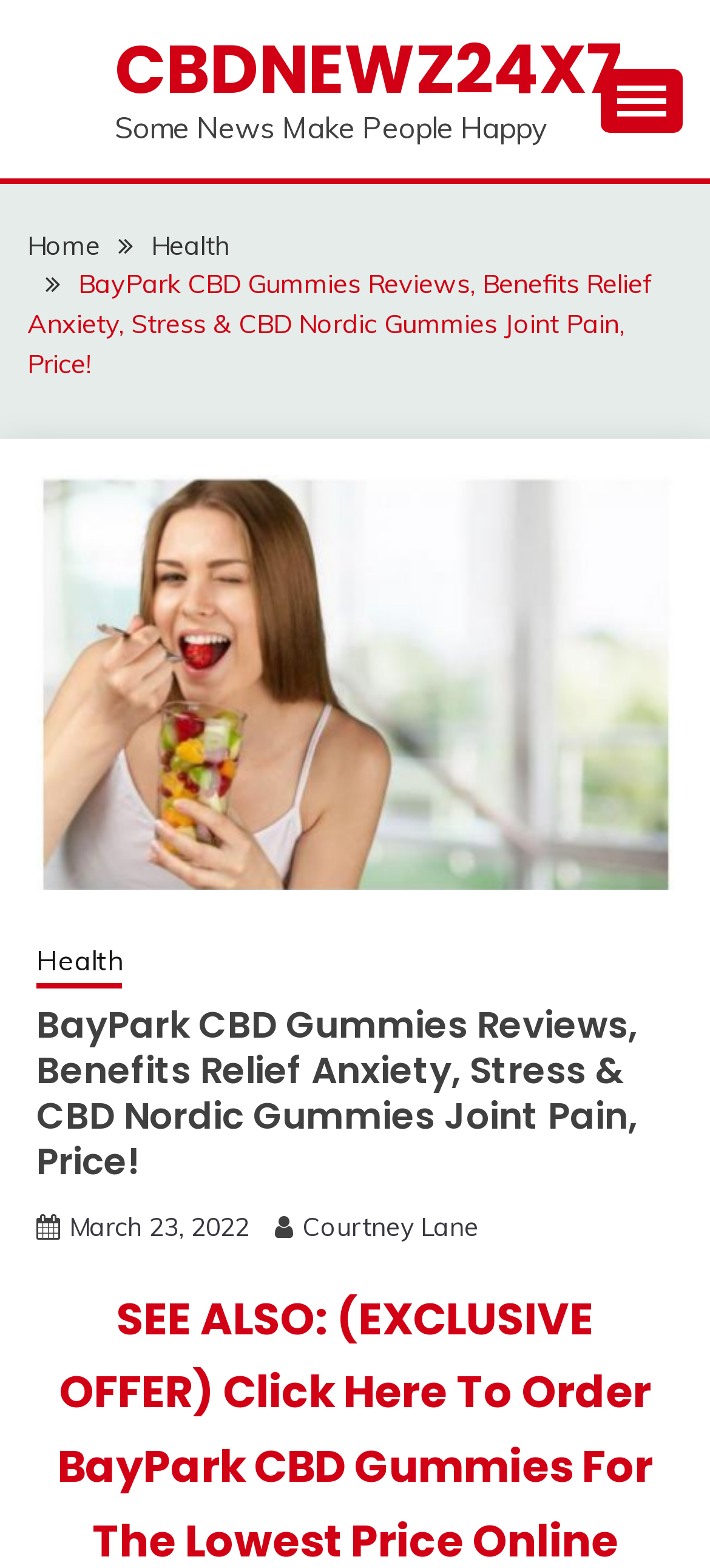Please identify the bounding box coordinates of the element's region that should be clicked to execute the following instruction: "Click on the 'Health' link". The bounding box coordinates must be four float numbers between 0 and 1, i.e., [left, top, right, bottom].

[0.213, 0.146, 0.323, 0.167]